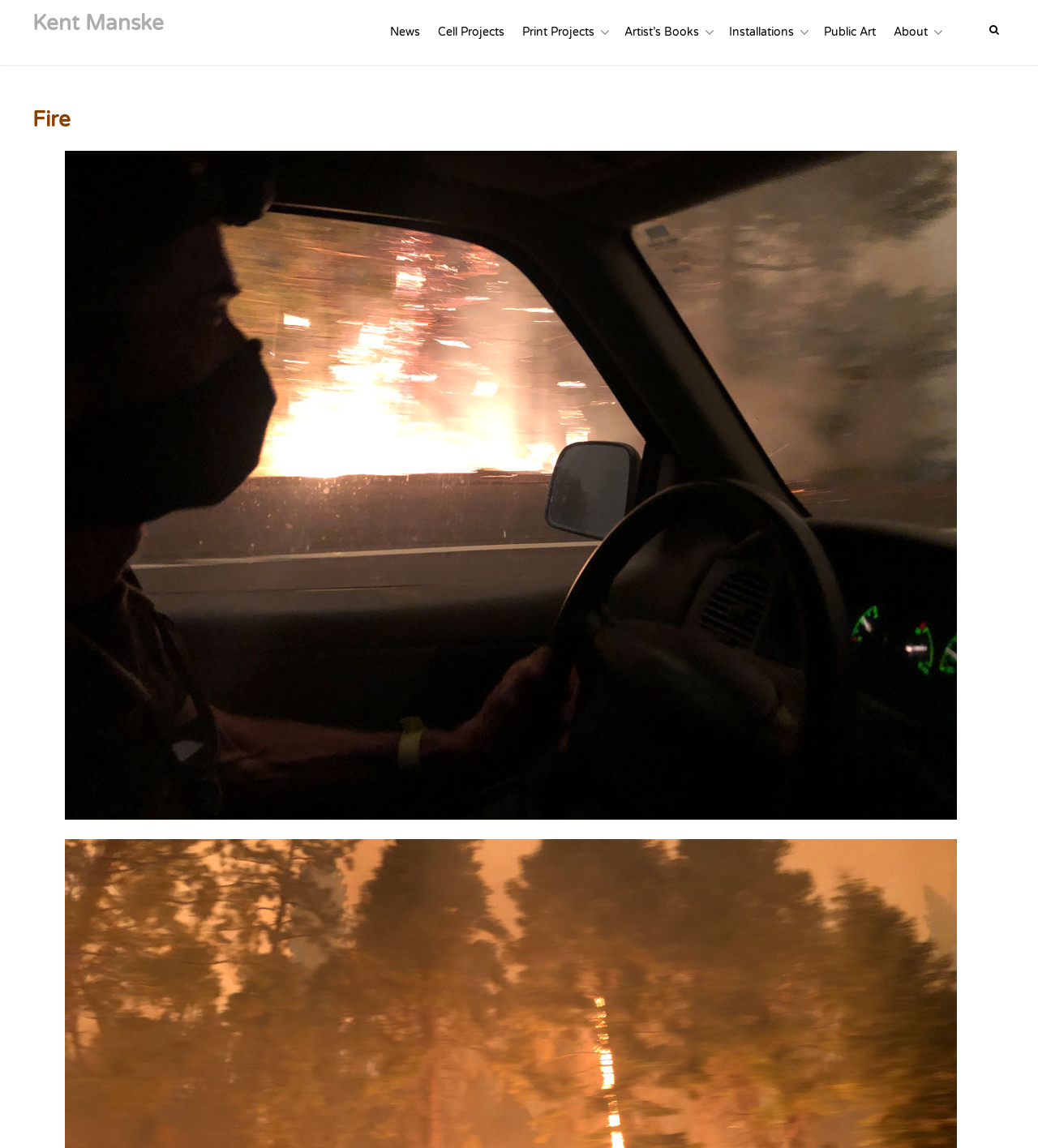Answer briefly with one word or phrase:
How many links are there on the top?

7